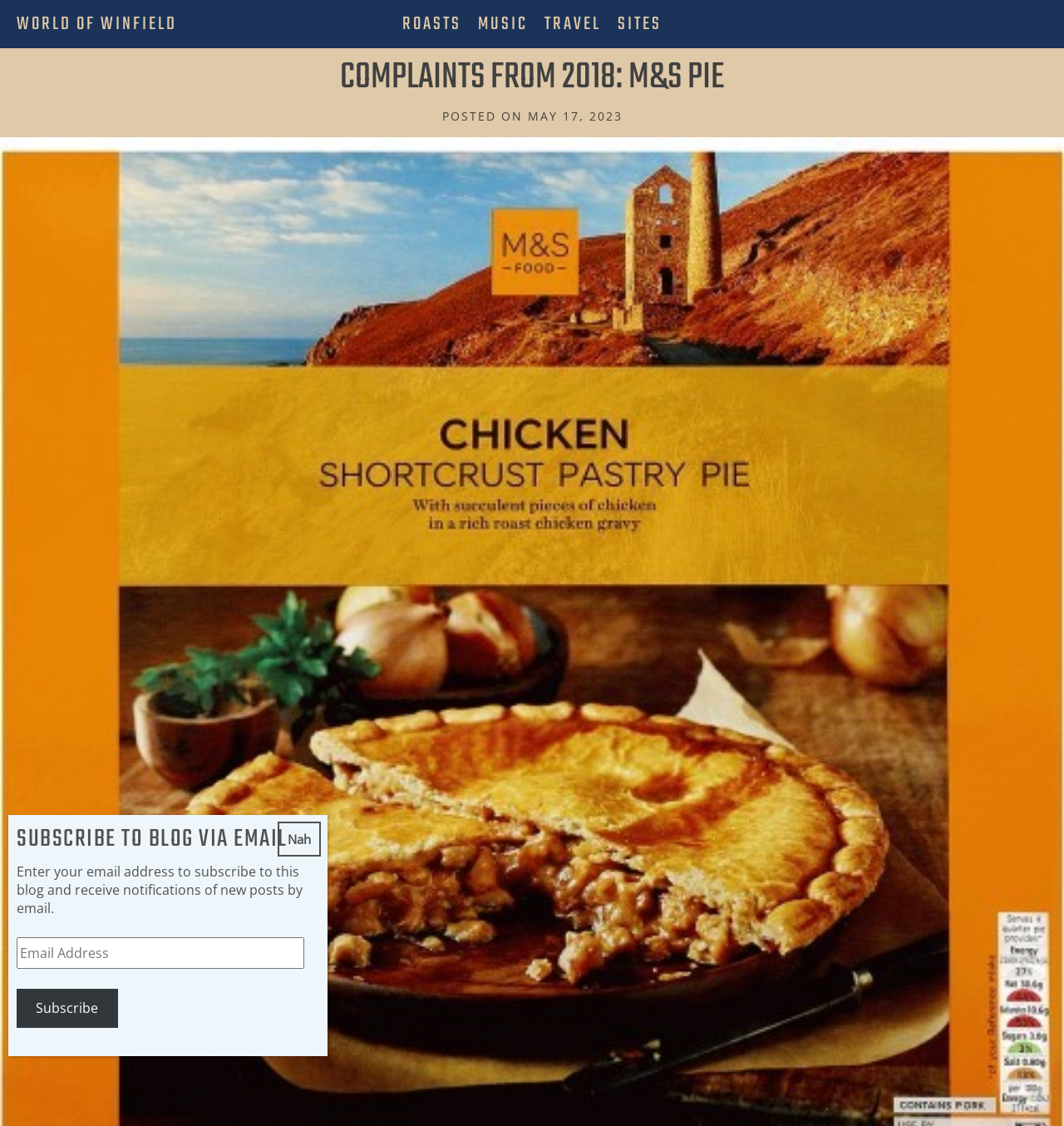Using the provided element description, identify the bounding box coordinates as (top-left x, top-left y, bottom-right x, bottom-right y). Ensure all values are between 0 and 1. Description: Sites

[0.58, 0.004, 0.622, 0.039]